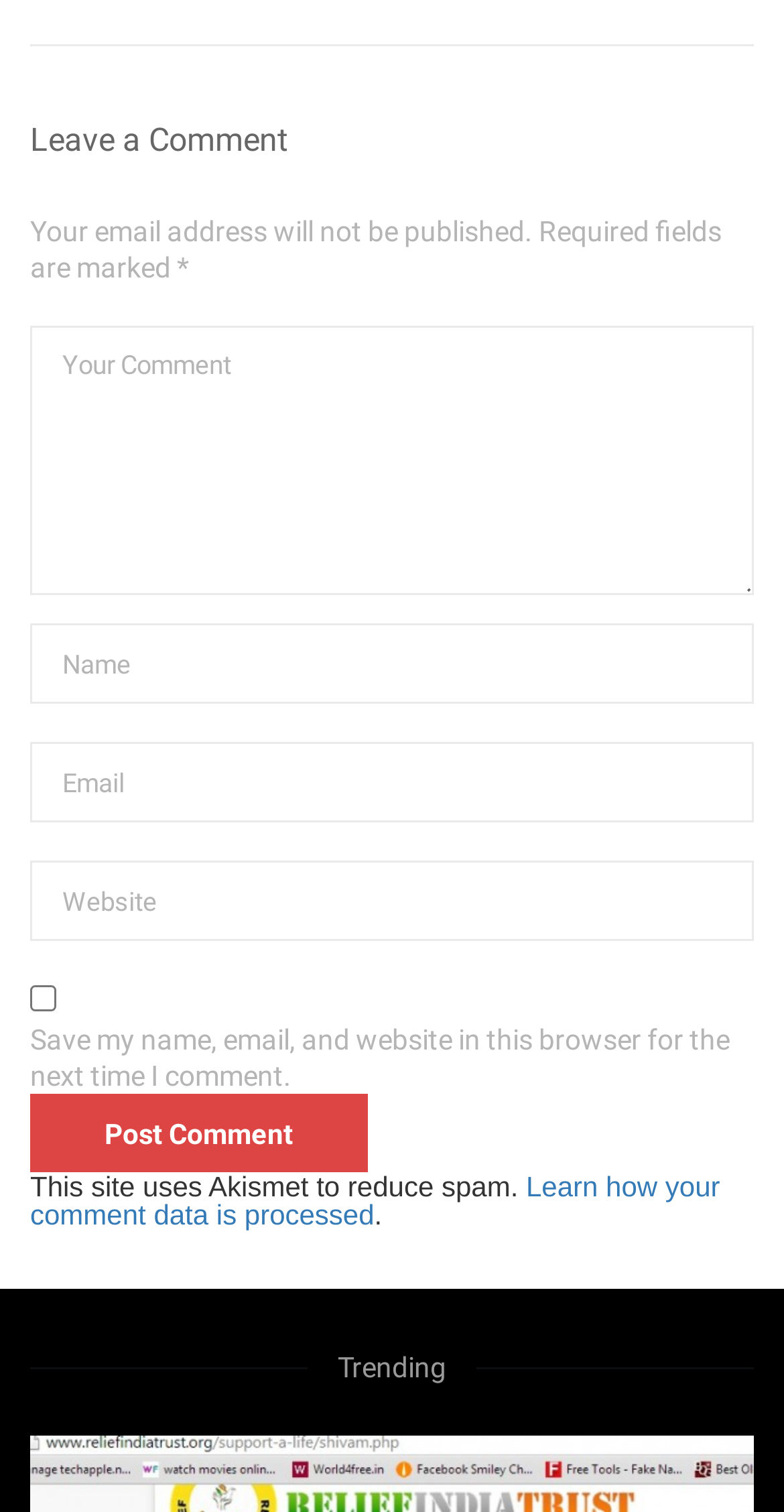What is the required information to post a comment?
Using the information from the image, give a concise answer in one word or a short phrase.

Name and Comment